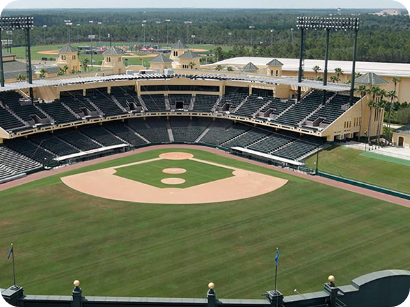Detail everything you observe in the image.

The image showcases Champion® Stadium, a premier venue located within the ESPN Wide World of Sports Complex in Orlando, Florida. This expansive double-decker stadium features a meticulously maintained baseball diamond, highlighted by three neatly arranged bases and a well-manicured outfield. The stadium is designed to accommodate over 9,500 spectators, offering various seating options, including luxurious sky boxes and open-air suites that enhance the viewing experience. 

In the background, the lush greenery surrounding the complex is visible, underscoring the venue's capacity to host not only Major League Baseball spring training for the Atlanta Braves but also numerous amateur sports events throughout the year. Champion® Stadium stands as a centerpiece of sporting excellence, blending modern amenities with an intimate atmosphere, ensuring fans enjoy thrilling live sports experiences.